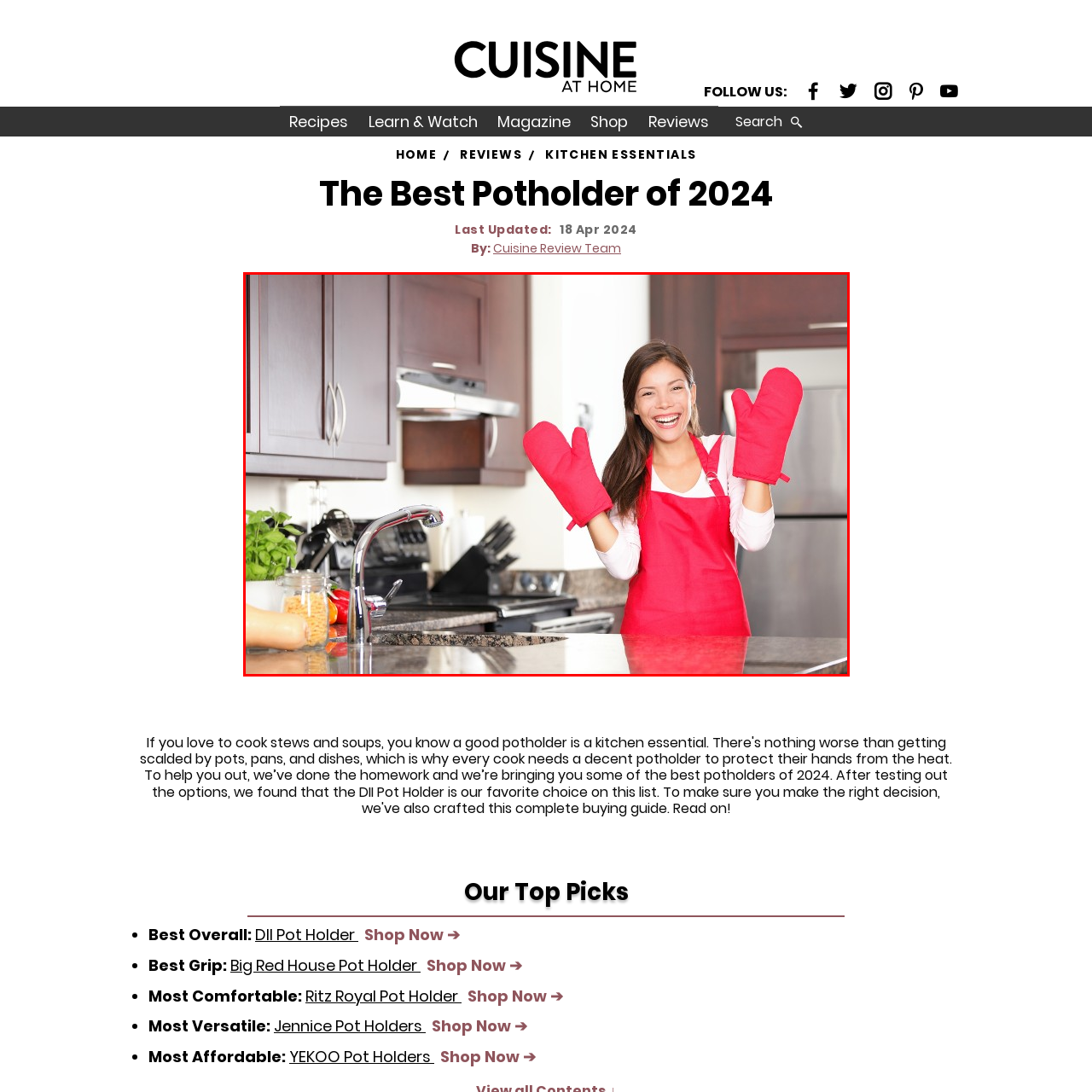Please look at the image highlighted by the red bounding box and provide a single word or phrase as an answer to this question:
What is the atmosphere of the kitchen?

Warm